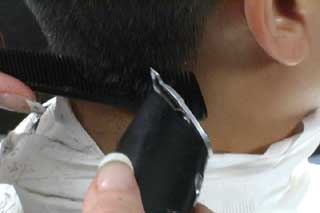What is the hairstylist using to trim the hair?
Provide a well-explained and detailed answer to the question.

The hairstylist is using hair clippers to trim the hair along the neckline, which is poised in their other hand, demonstrating their precision and technique in the hairstyling process.